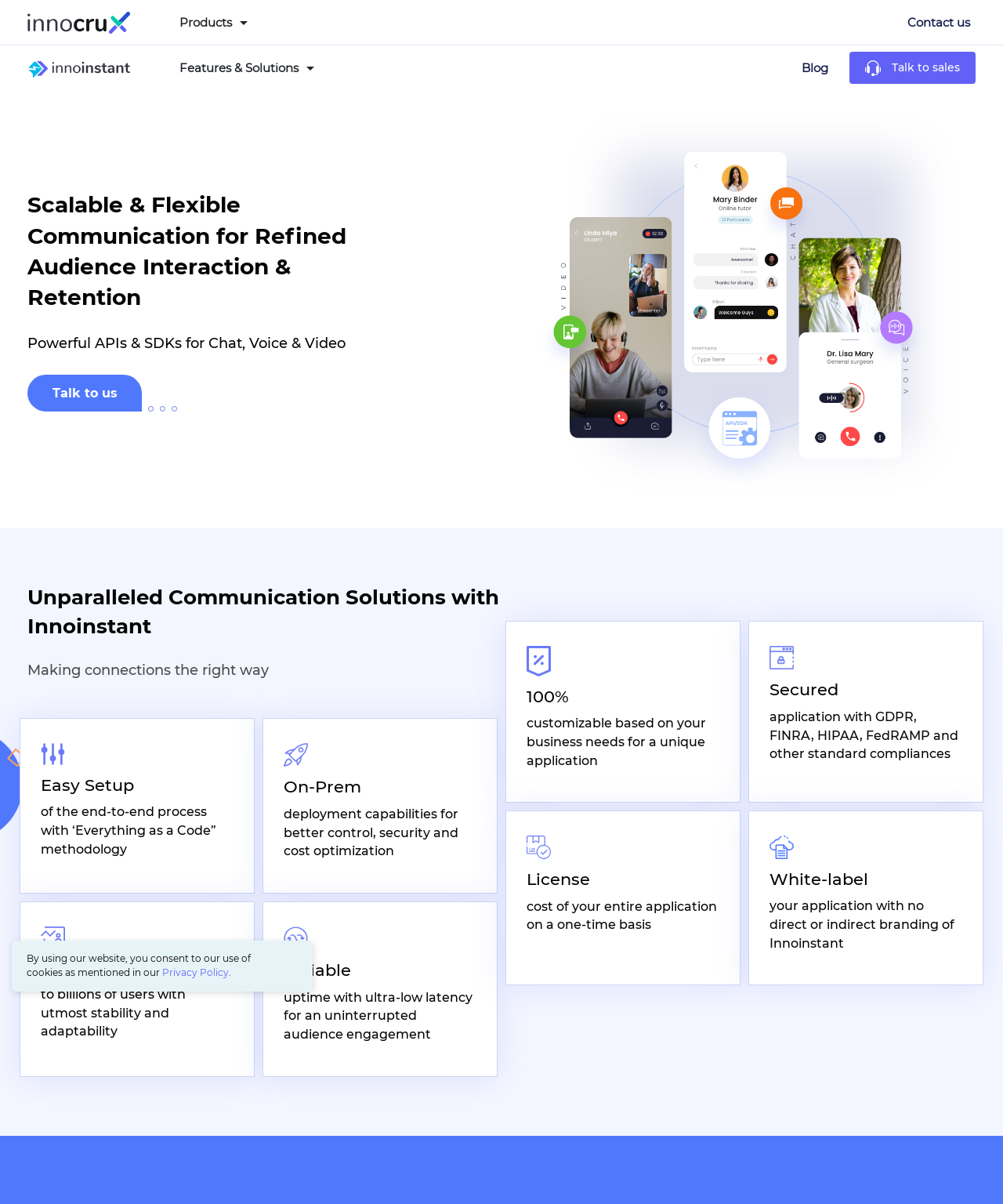Determine the bounding box coordinates of the region that needs to be clicked to achieve the task: "Toggle the navigation menu".

[0.174, 0.0, 0.253, 0.037]